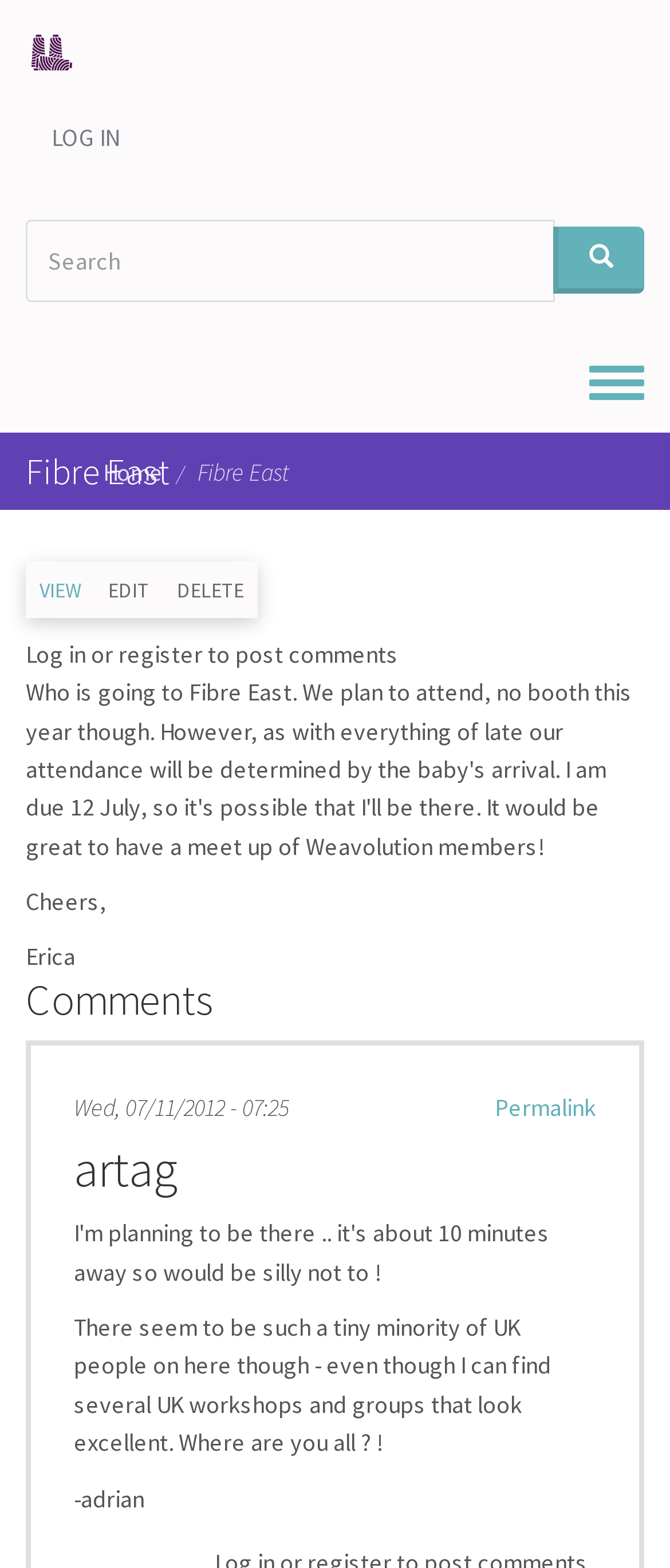Pinpoint the bounding box coordinates of the clickable area necessary to execute the following instruction: "Toggle the menu". The coordinates should be given as four float numbers between 0 and 1, namely [left, top, right, bottom].

[0.879, 0.231, 0.962, 0.259]